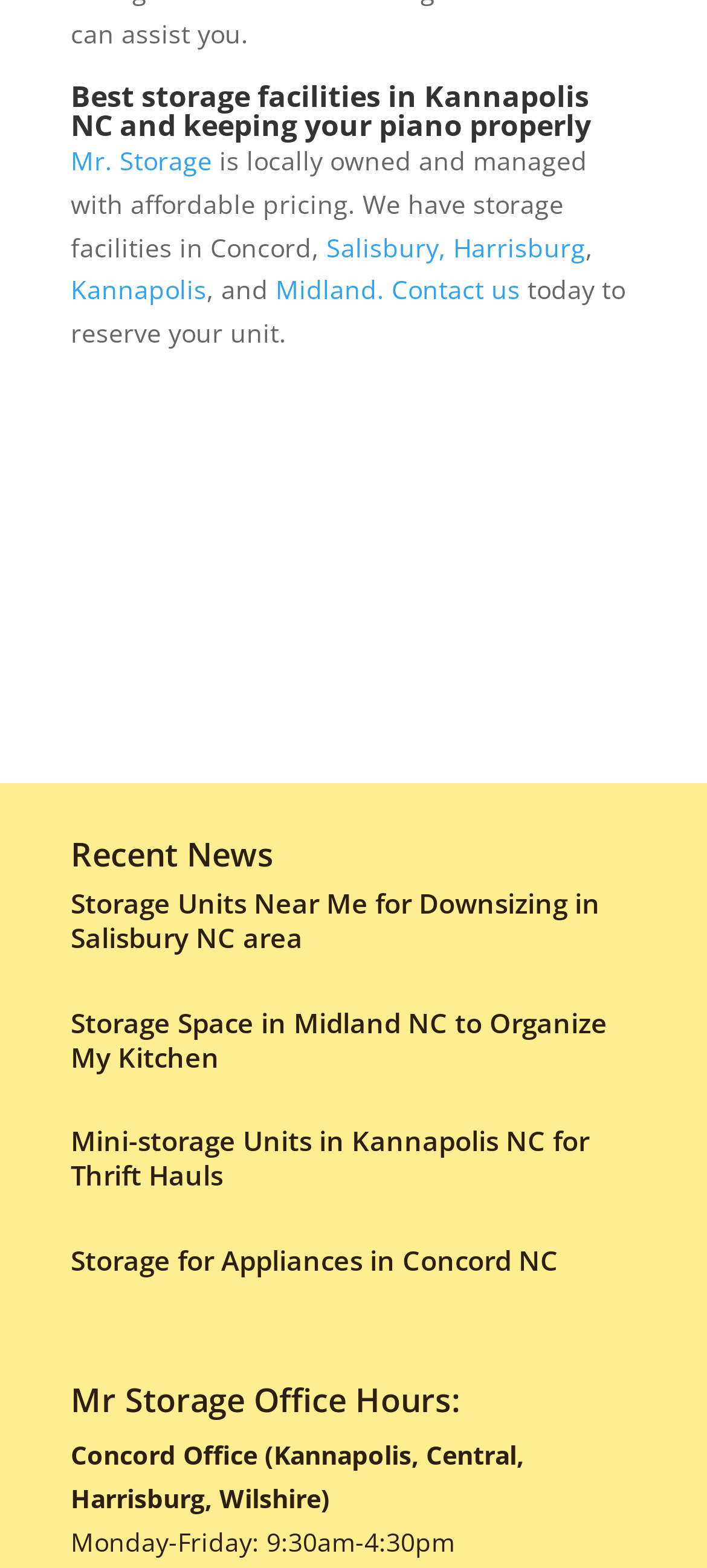Determine the bounding box coordinates of the clickable region to carry out the instruction: "Visit Salisbury storage facilities".

[0.462, 0.146, 0.631, 0.168]